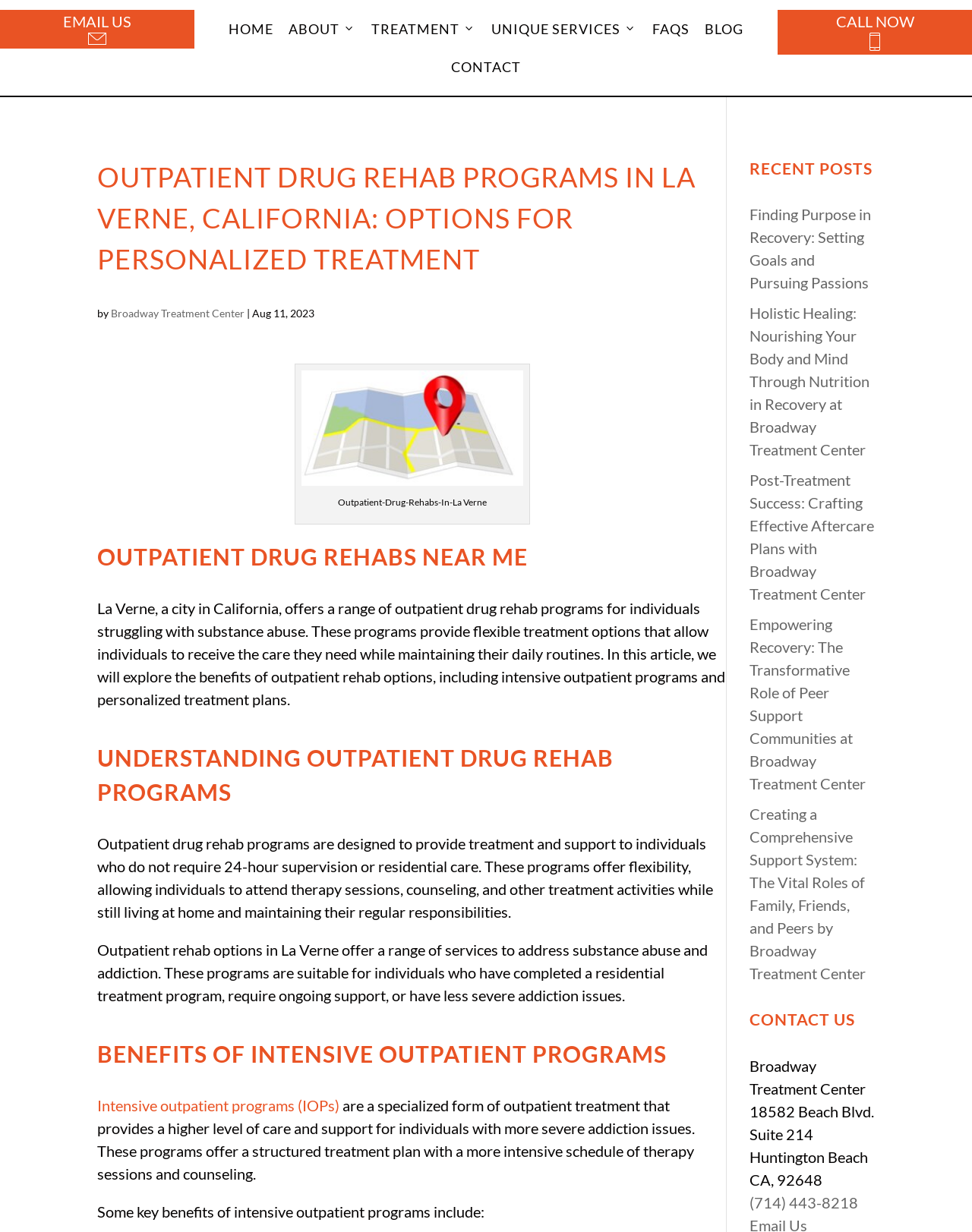Kindly determine the bounding box coordinates for the area that needs to be clicked to execute this instruction: "Contact Broadway Treatment Center".

[0.771, 0.968, 0.883, 0.983]